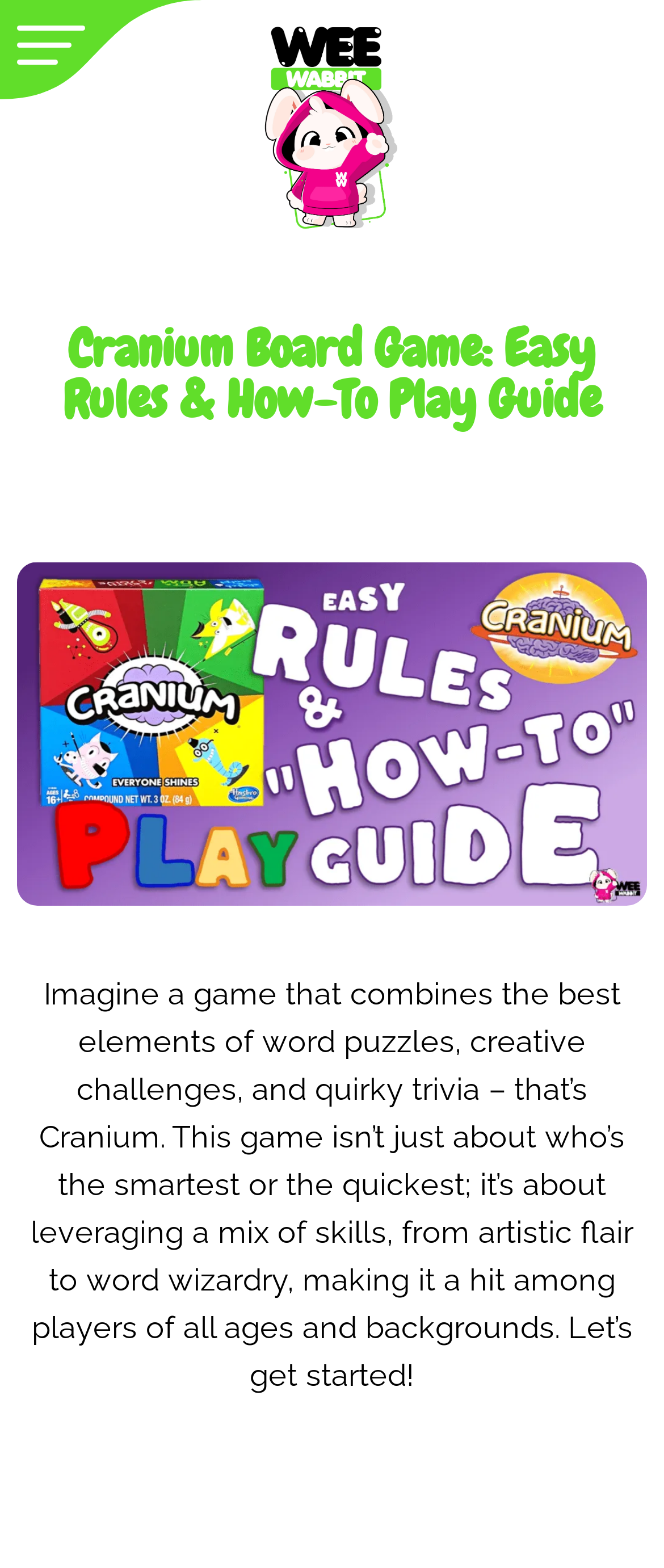What is the theme of the image with the caption 'Cranium New Hero'?
Please describe in detail the information shown in the image to answer the question.

The image with the caption 'Cranium New Hero' is likely to be related to the Cranium board game, as it is located in the main content area of the webpage and has a caption that mentions Cranium.